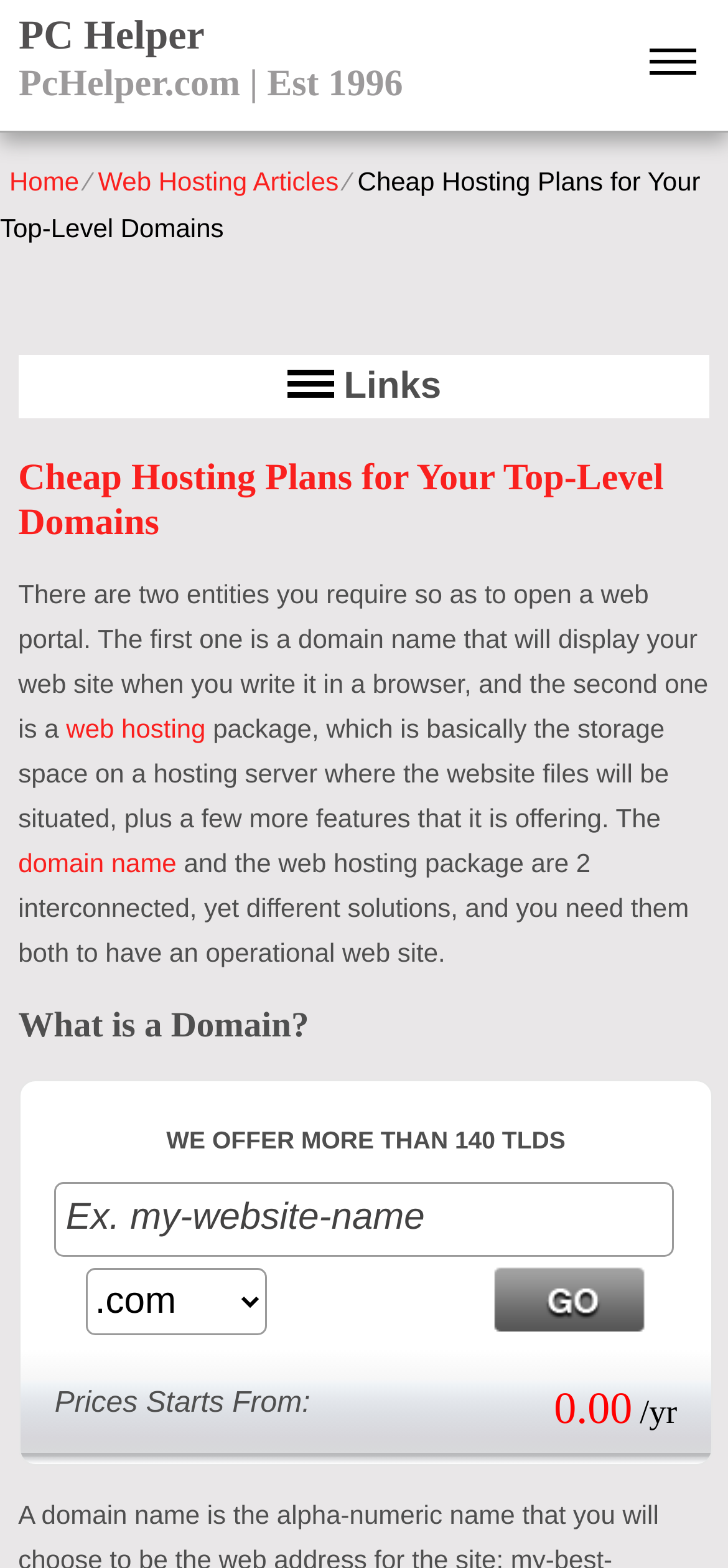Ascertain the bounding box coordinates for the UI element detailed here: "PC Helper". The coordinates should be provided as [left, top, right, bottom] with each value being a float between 0 and 1.

[0.026, 0.007, 0.281, 0.038]